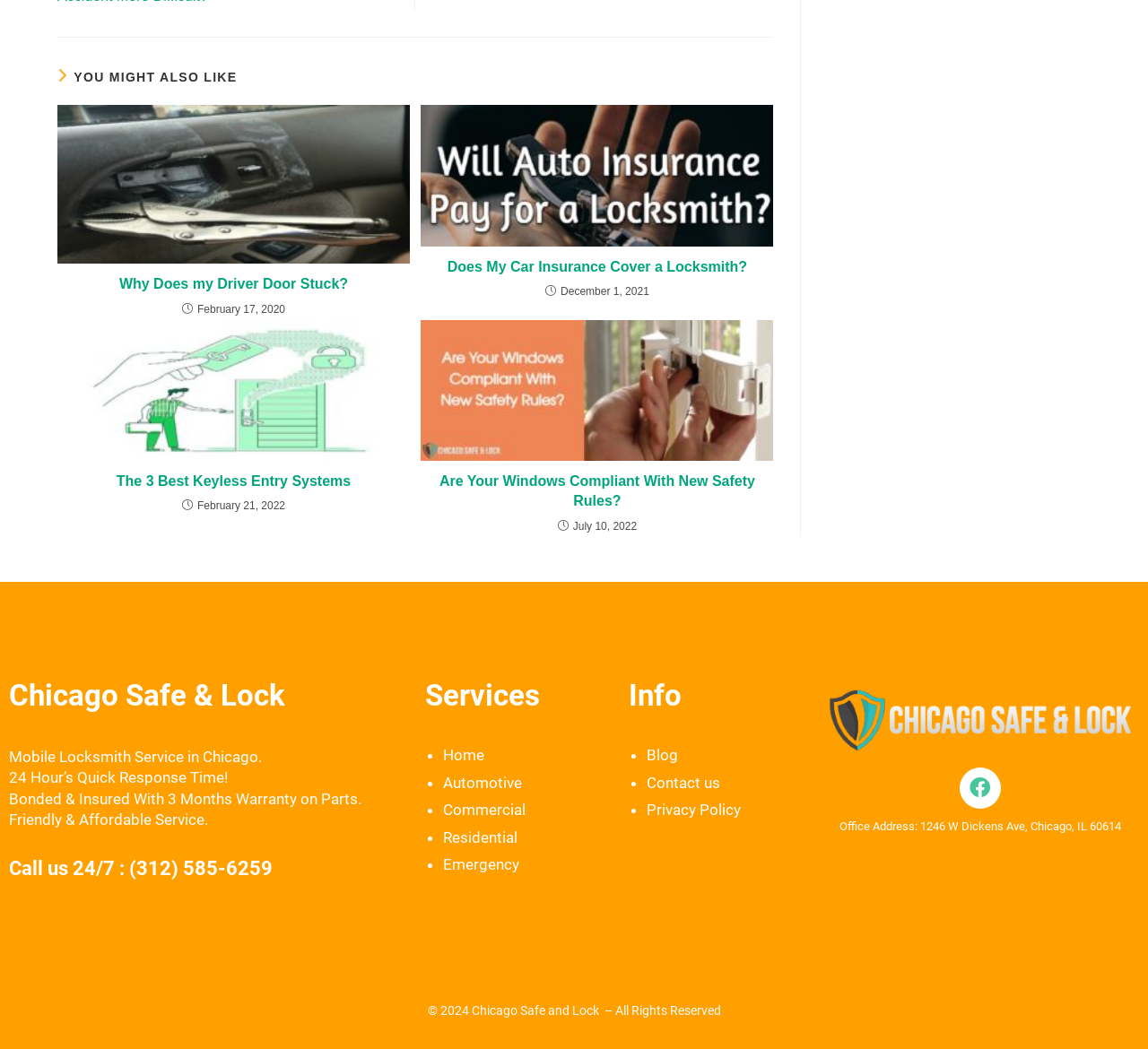What are the three types of services offered?
Based on the content of the image, thoroughly explain and answer the question.

I found the answer by looking at the section that says 'Services' and finding the three types of services listed below it, which are Automotive, Commercial, and Residential.